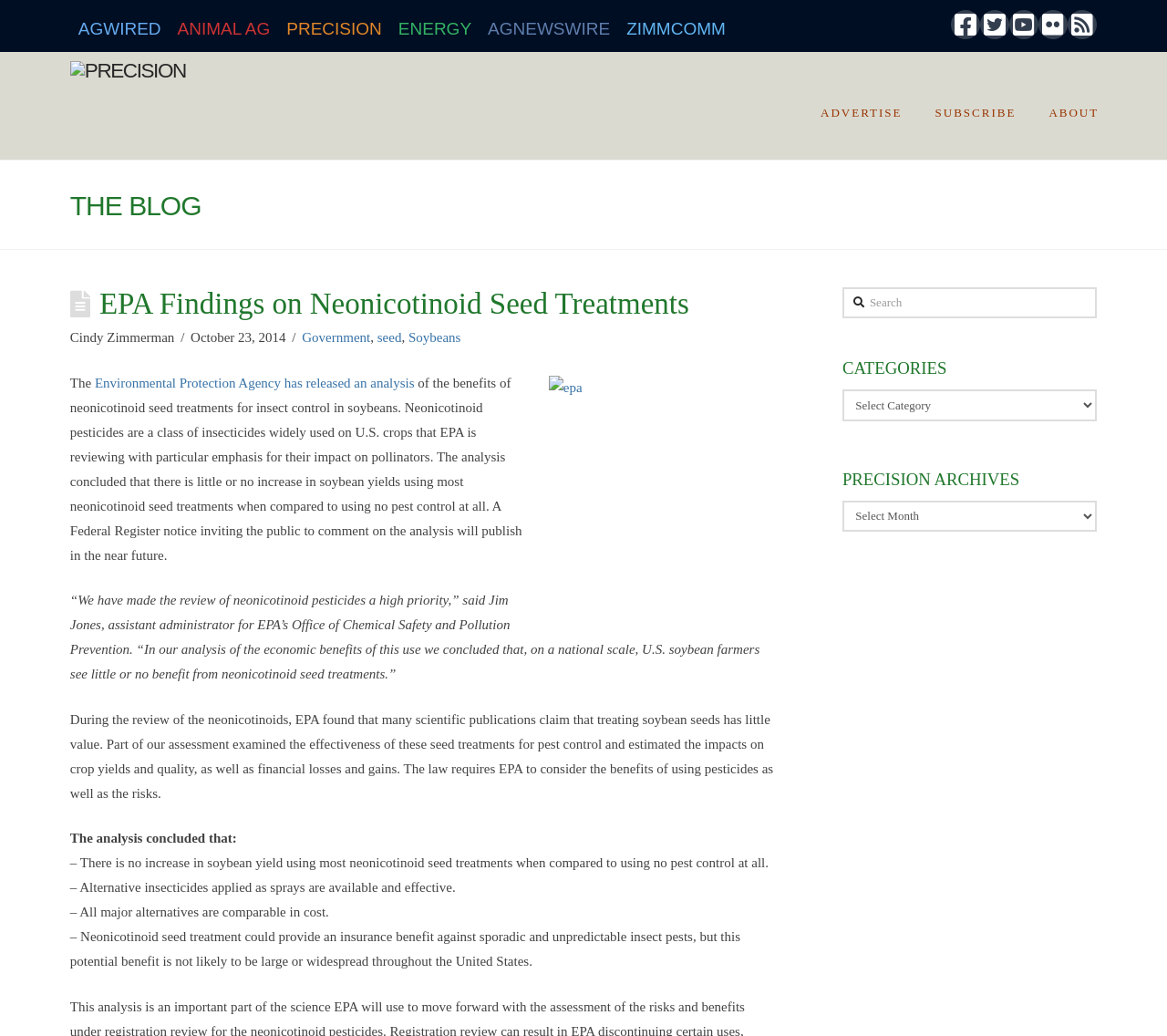Determine the bounding box for the described HTML element: "title="Facebook"". Ensure the coordinates are four float numbers between 0 and 1 in the format [left, top, right, bottom].

[0.815, 0.01, 0.84, 0.038]